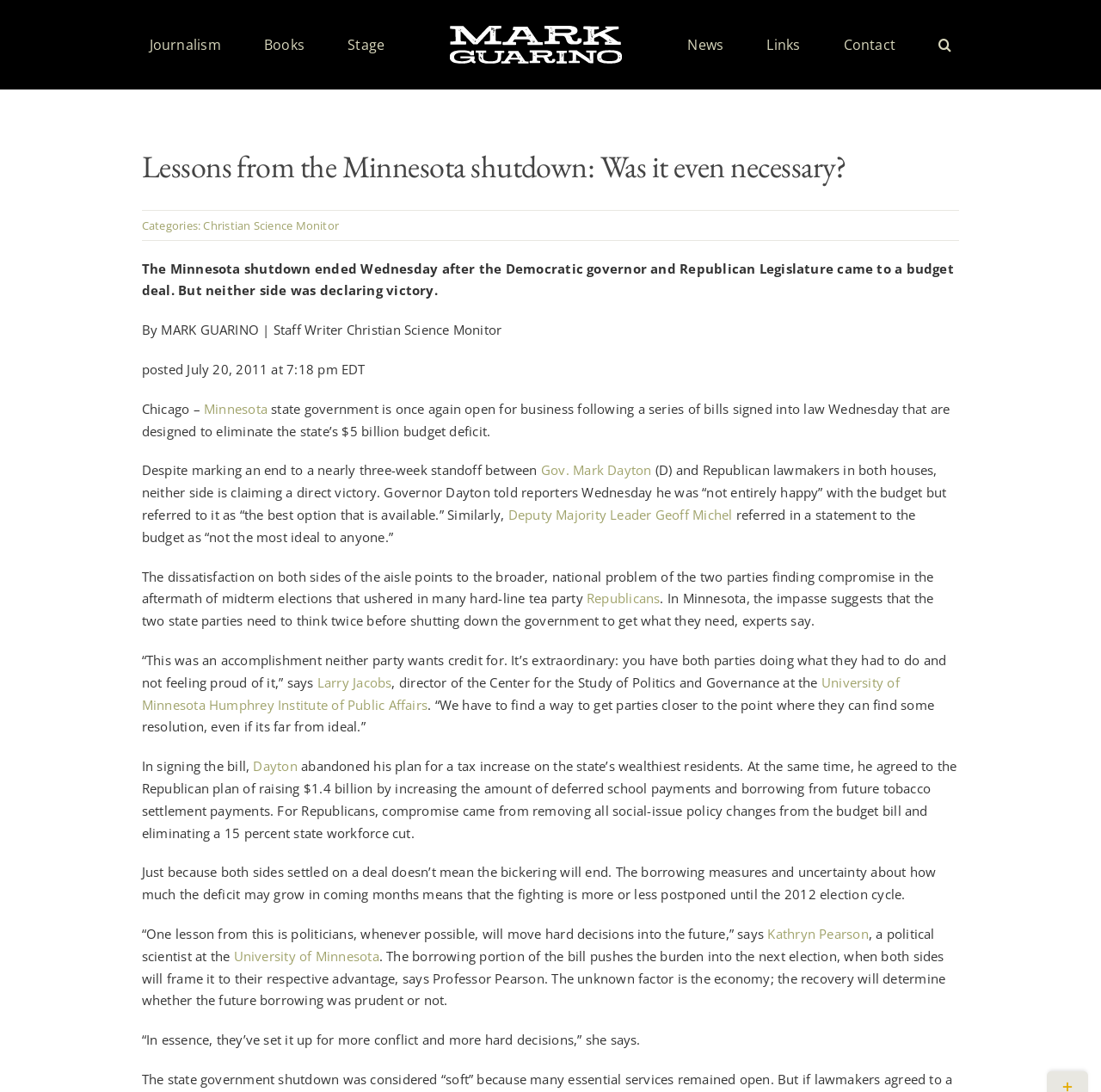What is the amount of budget deficit mentioned in the article?
Please use the visual content to give a single word or phrase answer.

$5 billion